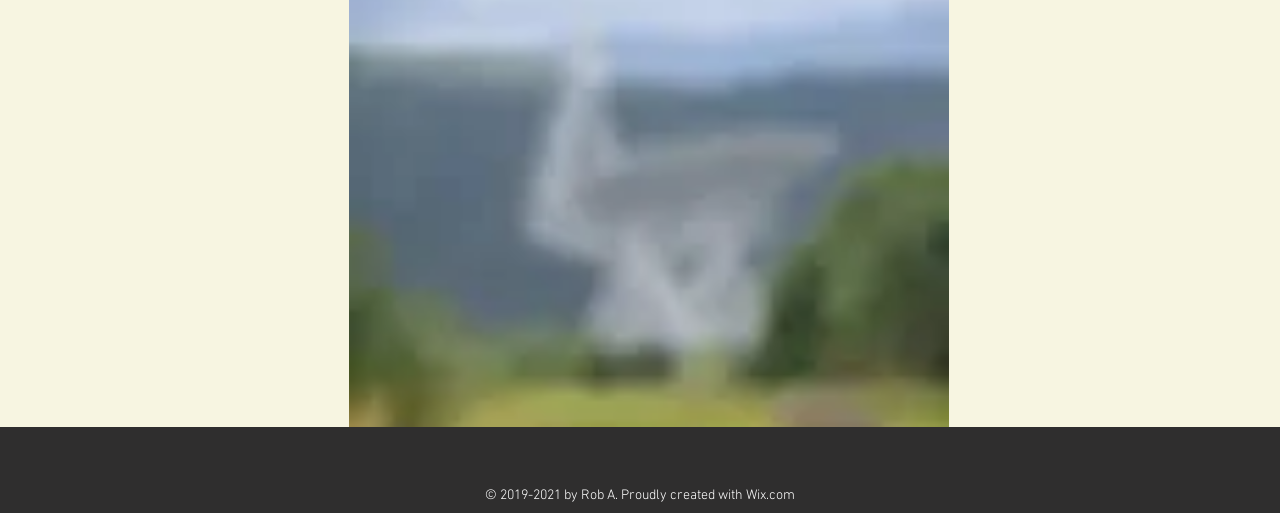What is the copyright year?
Identify the answer in the screenshot and reply with a single word or phrase.

2019-2021